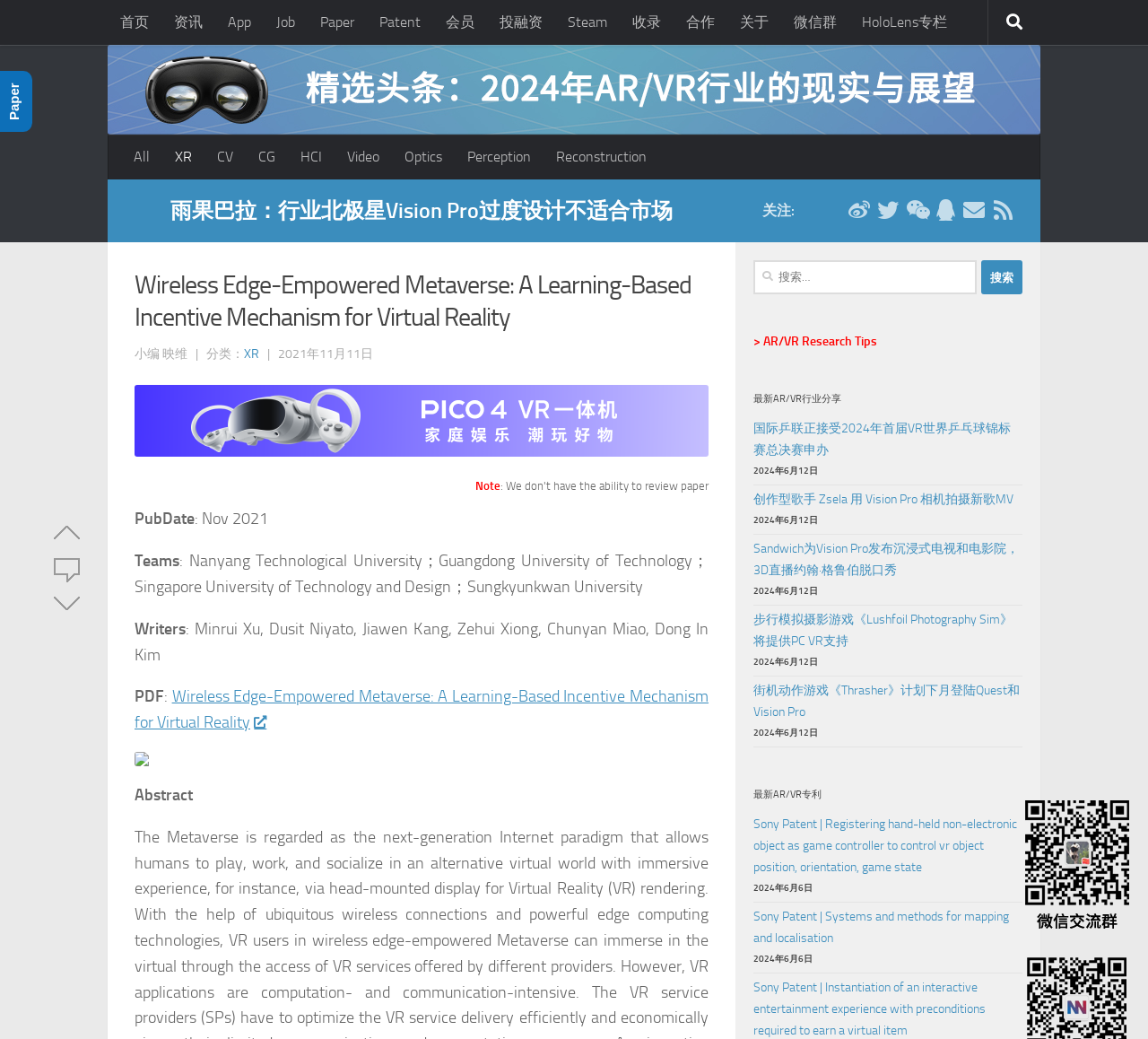Please provide the main heading of the webpage content.

Wireless Edge-Empowered Metaverse: A Learning-Based Incentive Mechanism for Virtual Reality